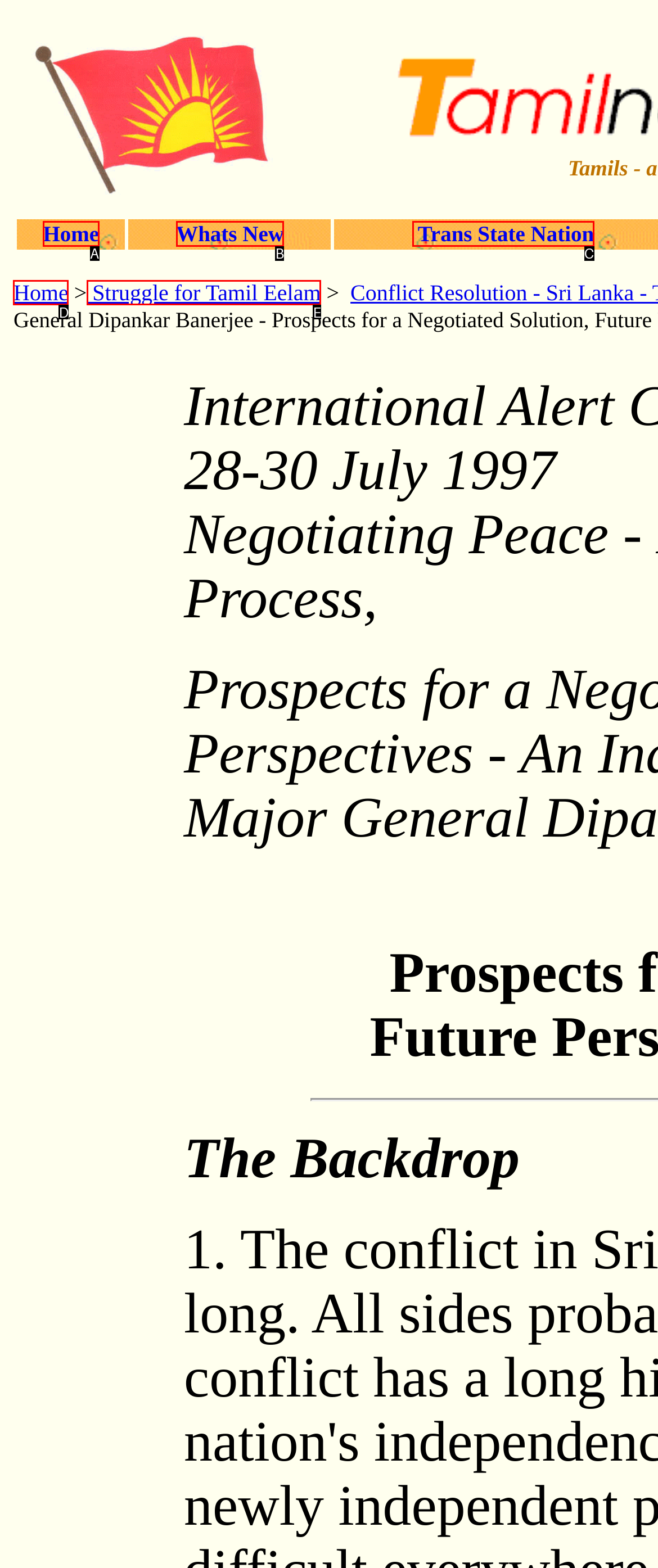Identify the UI element described as: Home
Answer with the option's letter directly.

A